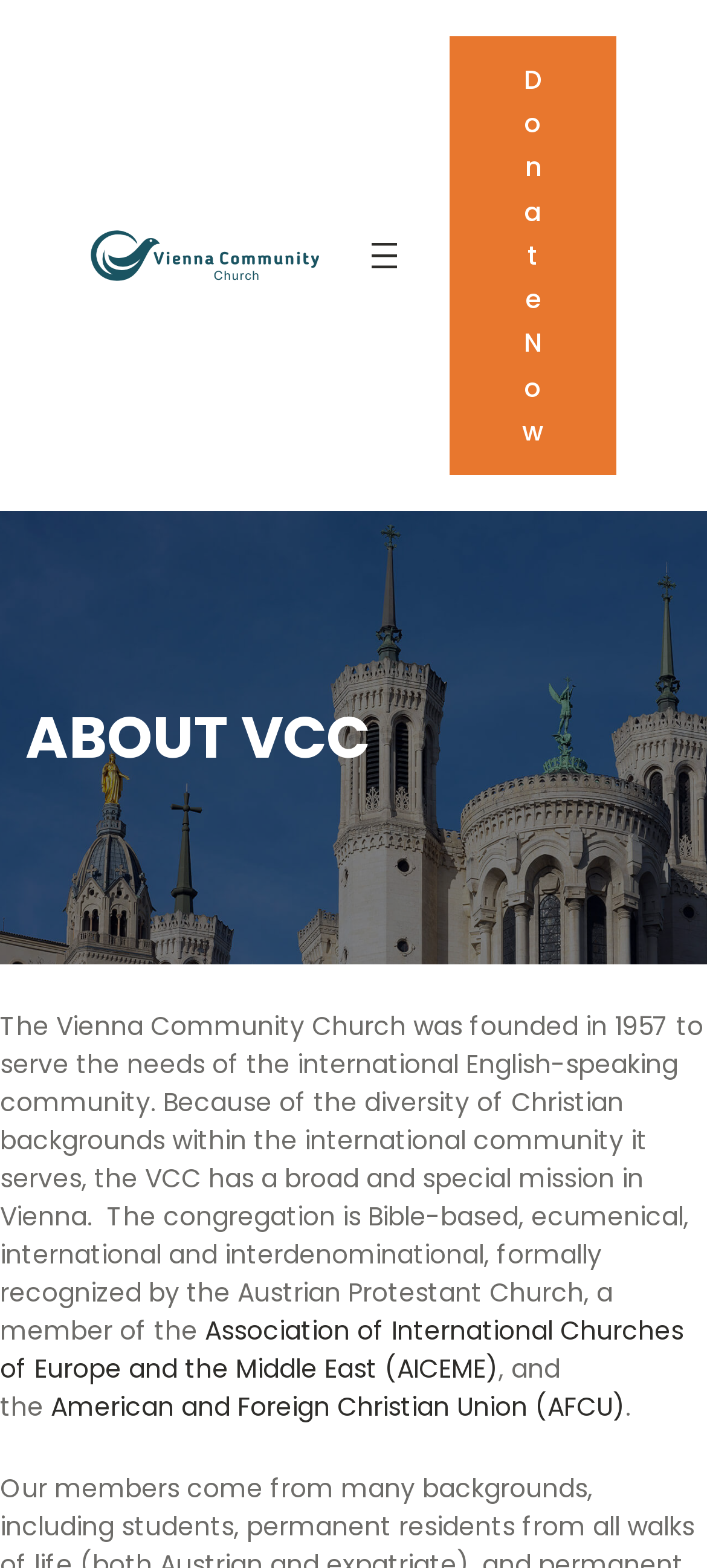Provide a one-word or short-phrase answer to the question:
What is the congregation based on?

Bible